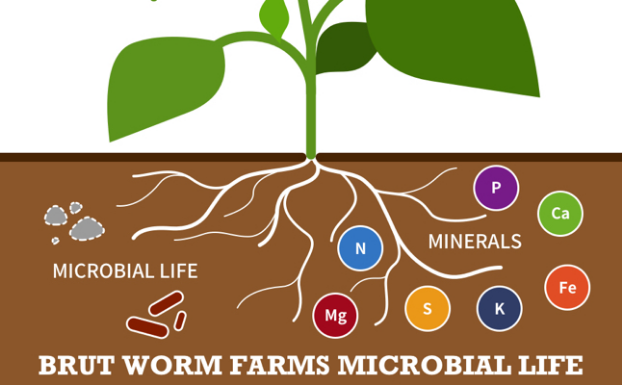What is represented by the colorful icons surrounding the roots?
Please analyze the image and answer the question with as much detail as possible.

The colorful icons surrounding the roots of the plant represent key minerals such as Nitrogen (N), Phosphorus (P), Potassium (K), Calcium (Ca), Magnesium (Mg), Sulfur (S), and Iron (Fe), which are essential for plant growth and development.